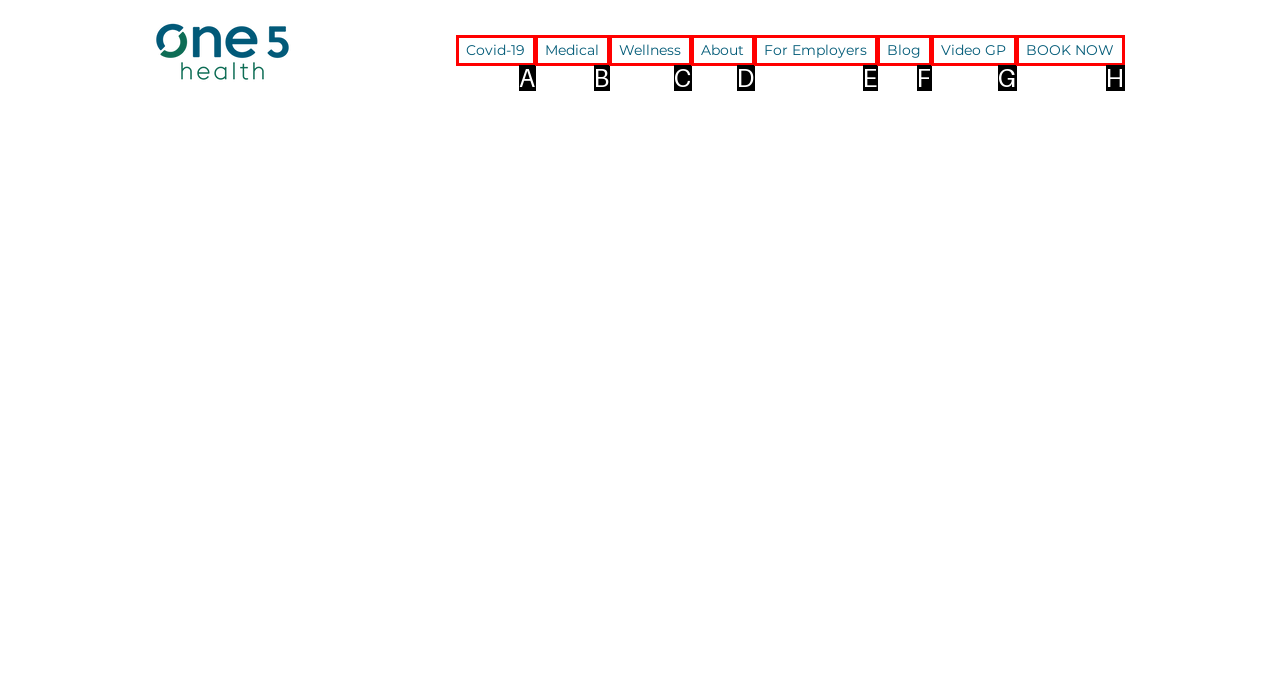Pick the option that corresponds to: DOWNLOAD
Provide the letter of the correct choice.

None